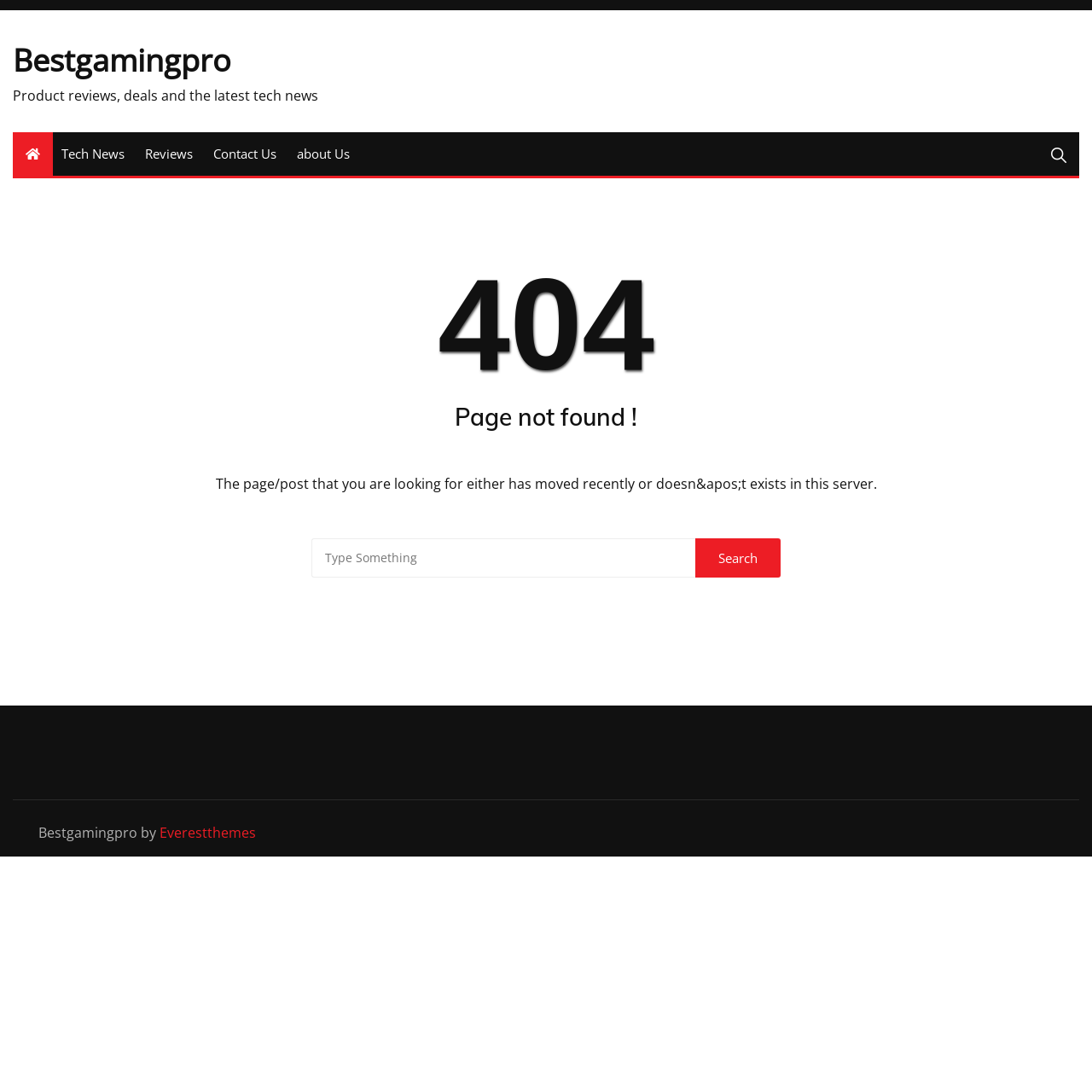Locate the bounding box coordinates of the clickable area needed to fulfill the instruction: "Go to Bestgamingpro homepage".

[0.012, 0.036, 0.212, 0.074]